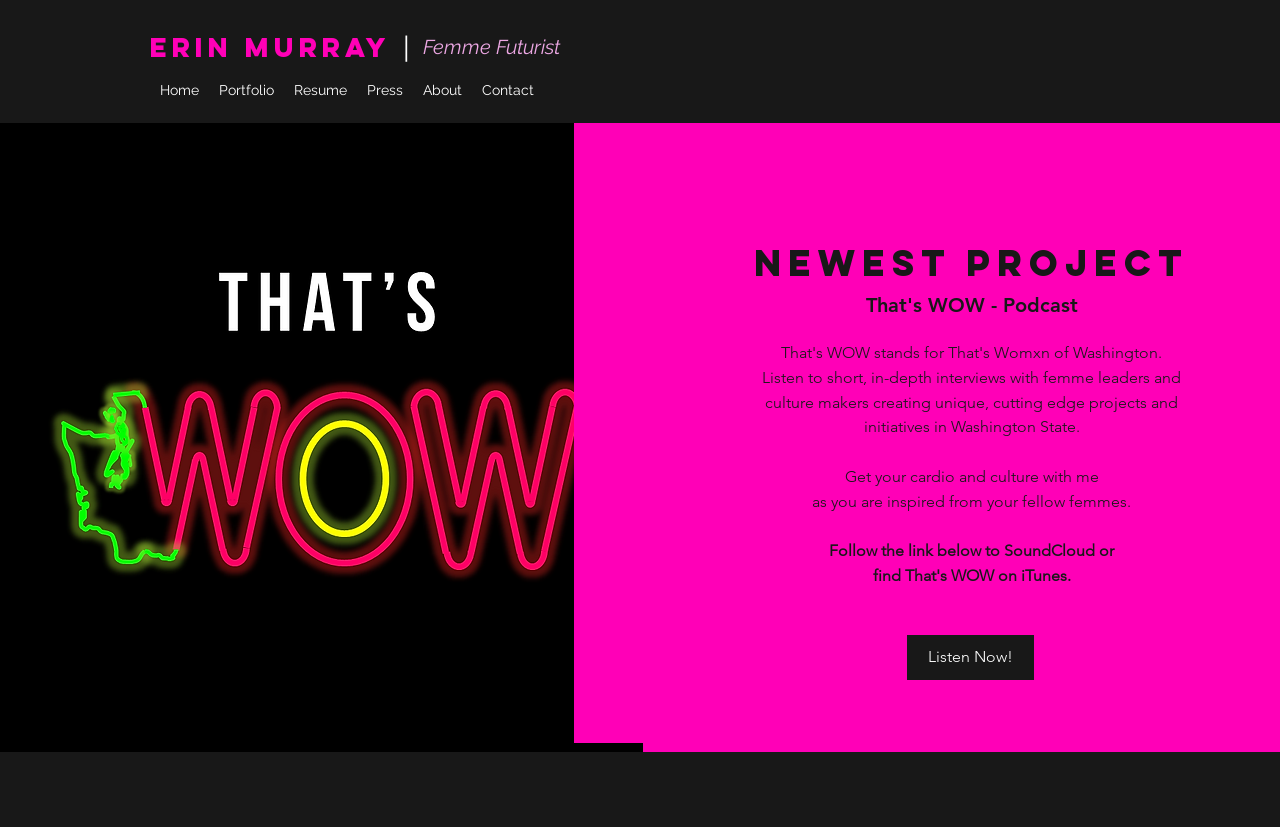Give a detailed account of the webpage, highlighting key information.

The webpage is about "That's WOW Podcast" by Erin Murray, with a focus on femme leaders and culture makers in Washington State. At the top, there is a navigation menu with links to "Home", "Portfolio", "Resume", "Press", "About", and "Contact". Below the navigation menu, there is a large image taking up about half of the screen, with the title "Thats WOW big.png".

The main content area is divided into two sections. On the left, there is a heading "Newest Project" followed by a brief description of the podcast, which features short, in-depth interviews with femme leaders and culture makers. Below this, there are a few lines of text that encourage listeners to get inspired by their fellow femmes.

On the right side of the main content area, there is a call-to-action to "Listen Now!" with a link to SoundCloud. Above this link, there is a brief instruction to follow the link to SoundCloud or another platform.

Overall, the webpage has a clean and simple layout, with a prominent image and clear headings that guide the user to the main content and call-to-action.